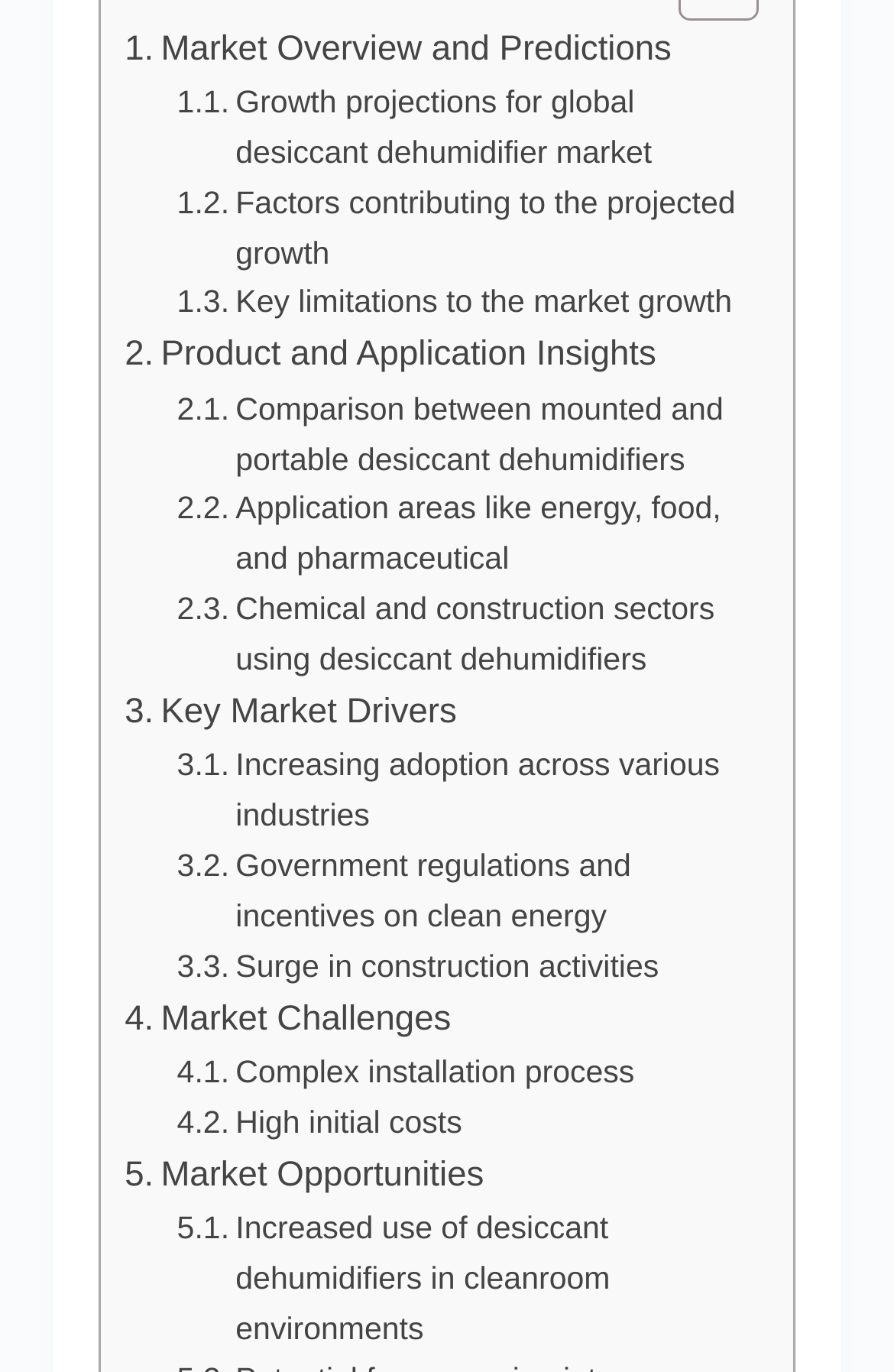Look at the image and give a detailed response to the following question: What is a limitation to the market growth of desiccant dehumidifiers?

Based on the link '. Complex installation process', it appears that one of the limitations to the market growth of desiccant dehumidifiers is the complex installation process.